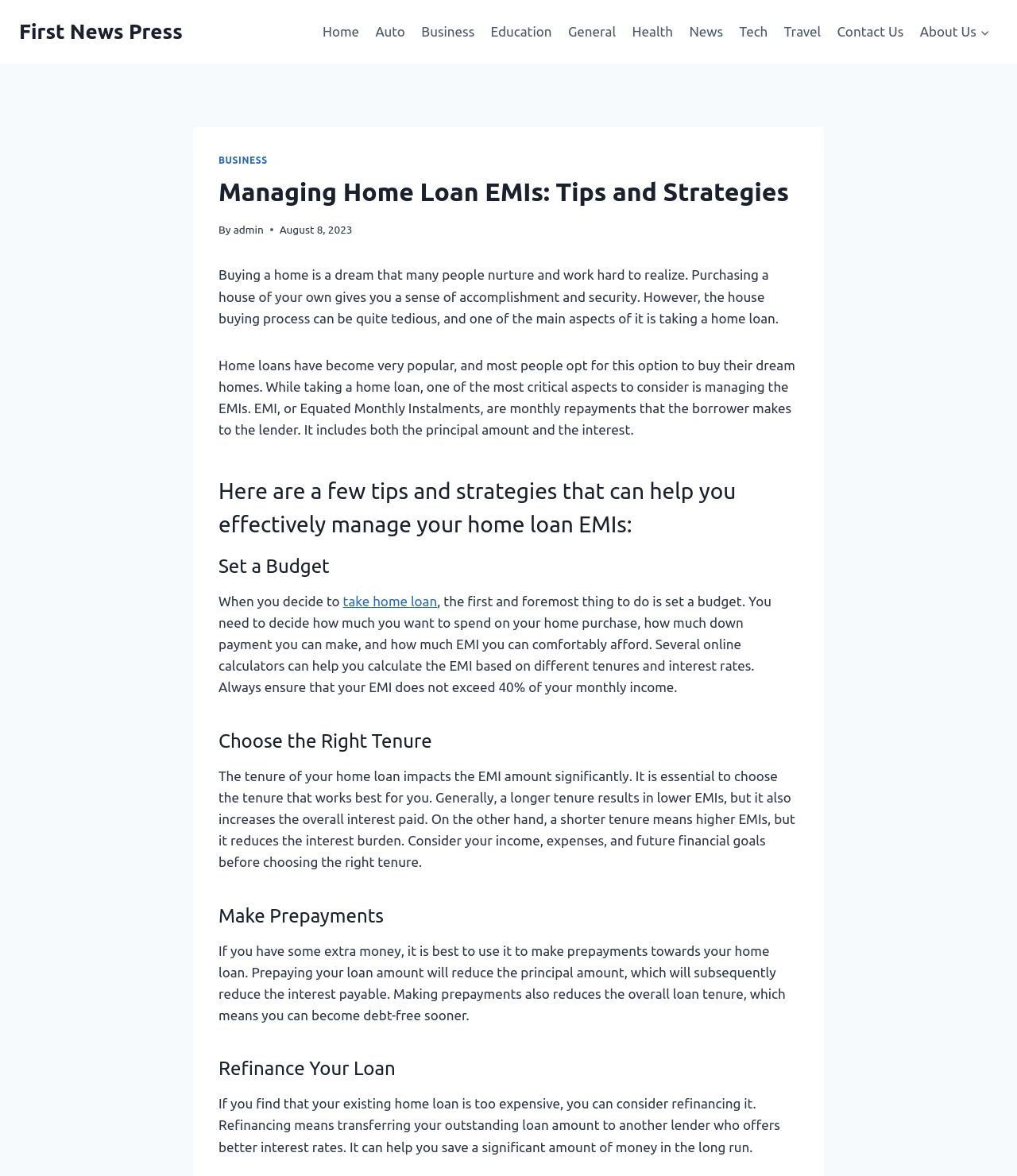Locate the bounding box coordinates of the area where you should click to accomplish the instruction: "Click on the 'About Us' link".

[0.896, 0.011, 0.981, 0.043]